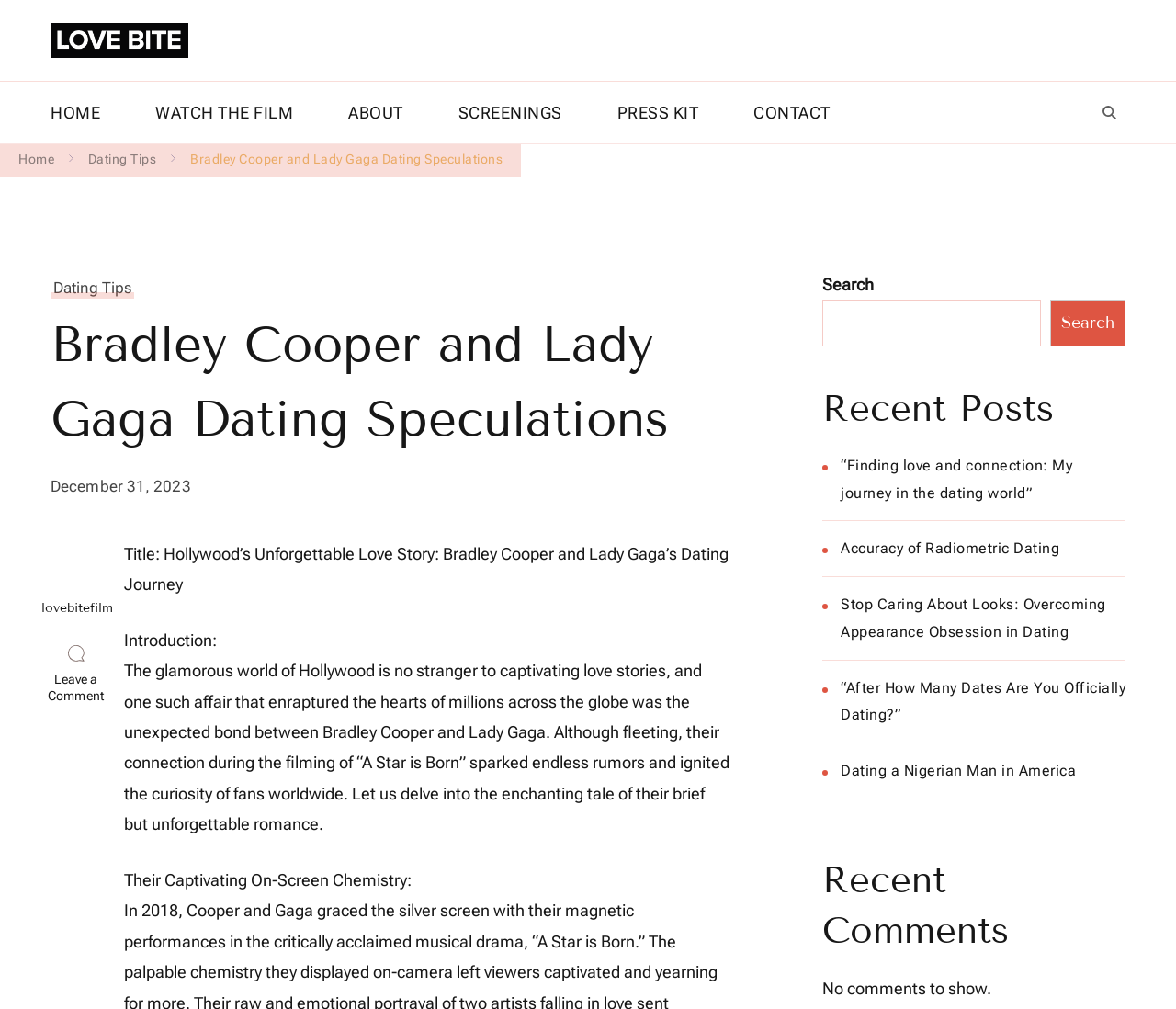Locate the bounding box of the UI element described by: "December 31, 2023December 31, 2023" in the given webpage screenshot.

[0.043, 0.473, 0.162, 0.493]